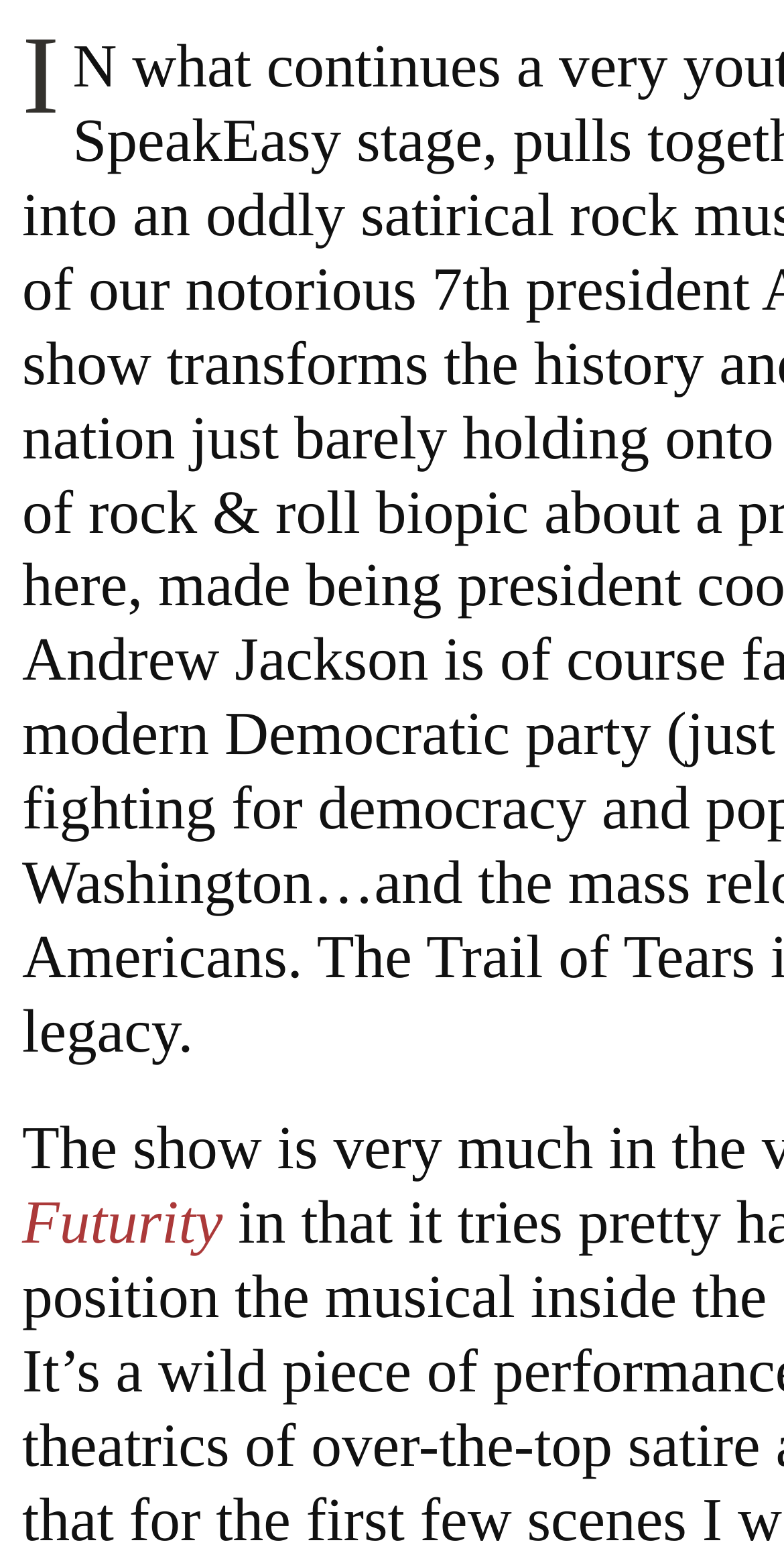Predict the bounding box of the UI element based on this description: "Futurity".

[0.028, 0.78, 0.284, 0.801]